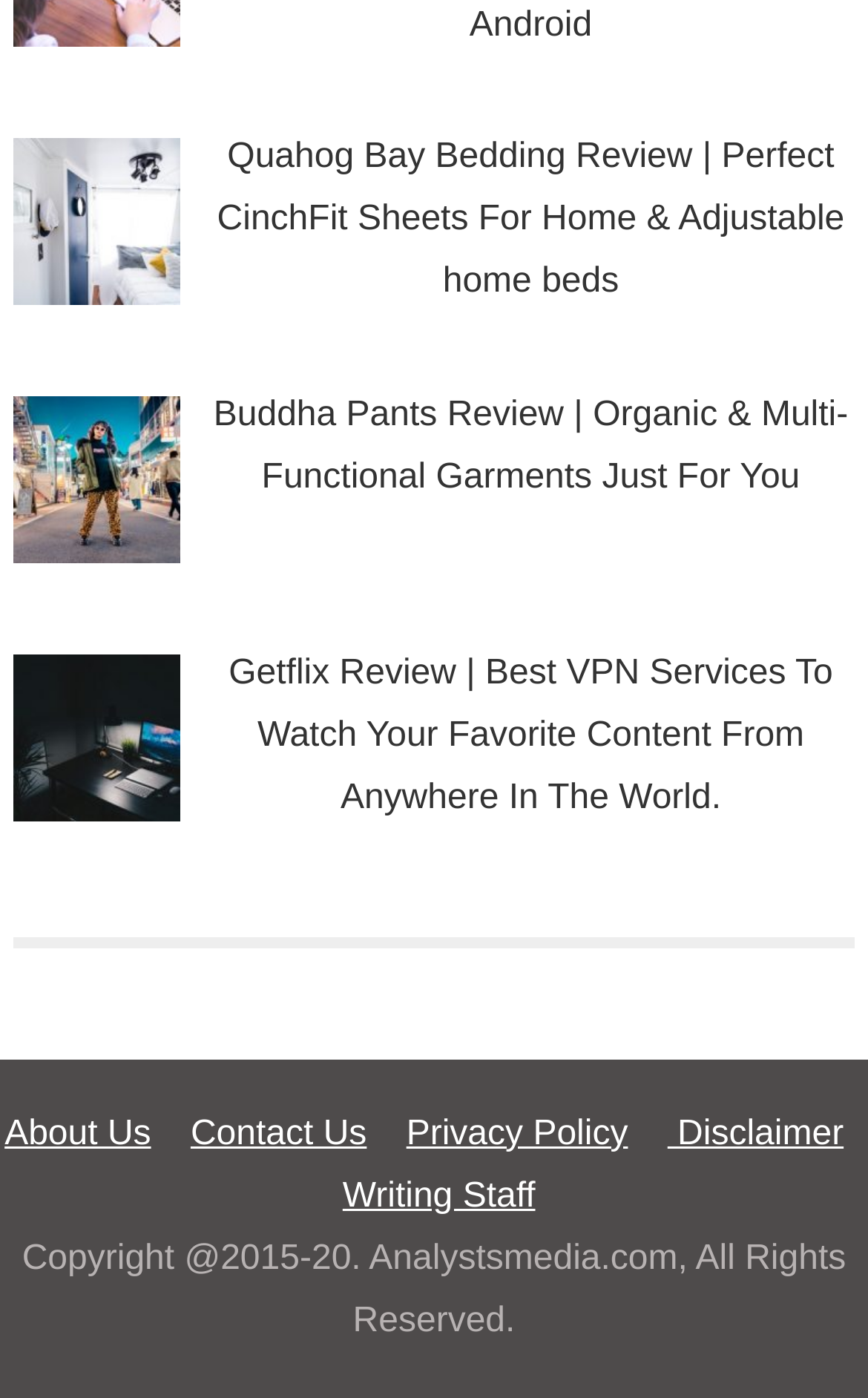Locate the bounding box coordinates of the element that should be clicked to execute the following instruction: "Visit About Us page".

[0.005, 0.797, 0.174, 0.824]